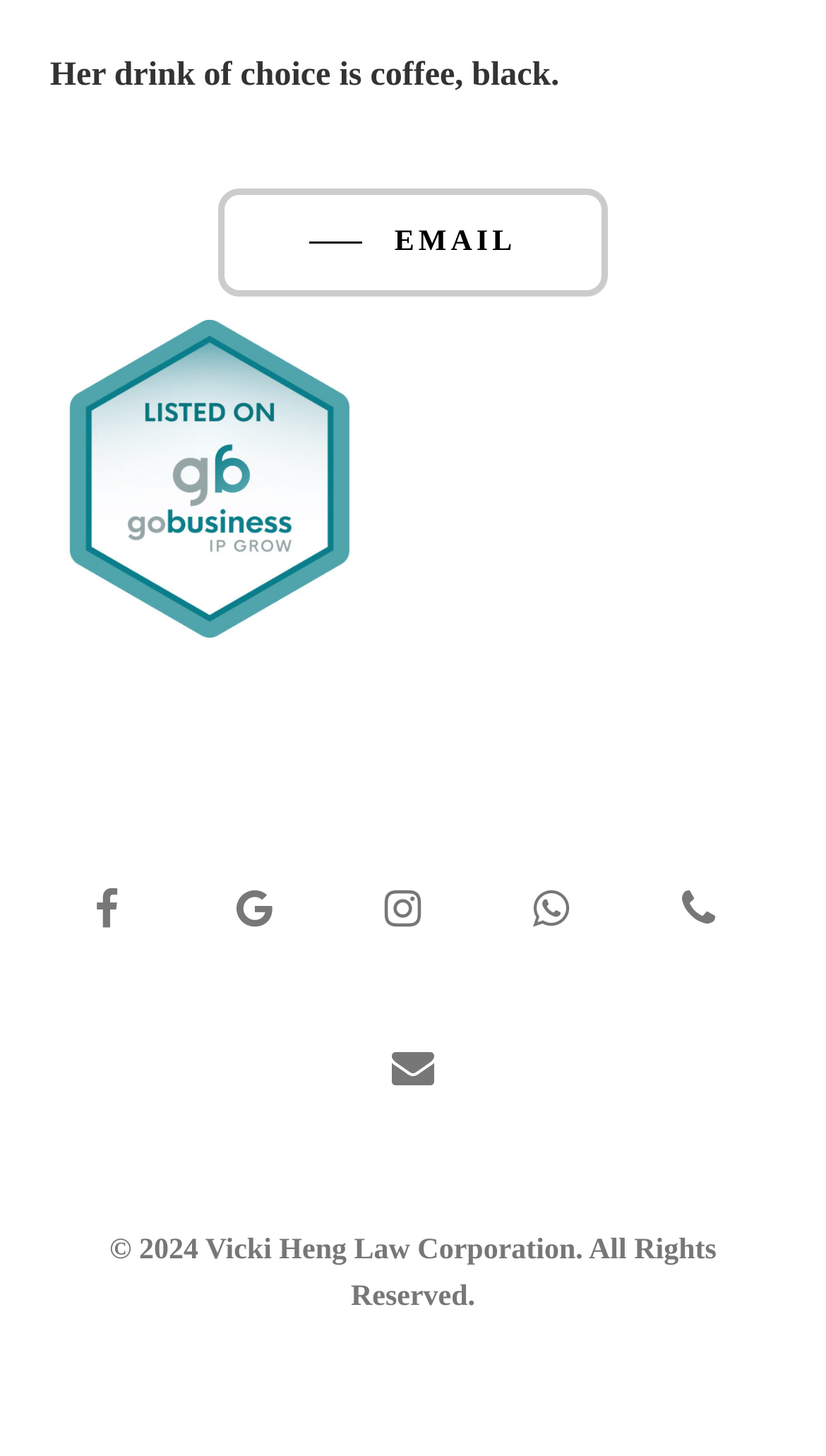Using the details from the image, please elaborate on the following question: What is Vicki Heng Law Corporation's copyright year?

The copyright year can be found at the bottom of the webpage, where it says '© 2024 Vicki Heng Law Corporation. All Rights Reserved.'